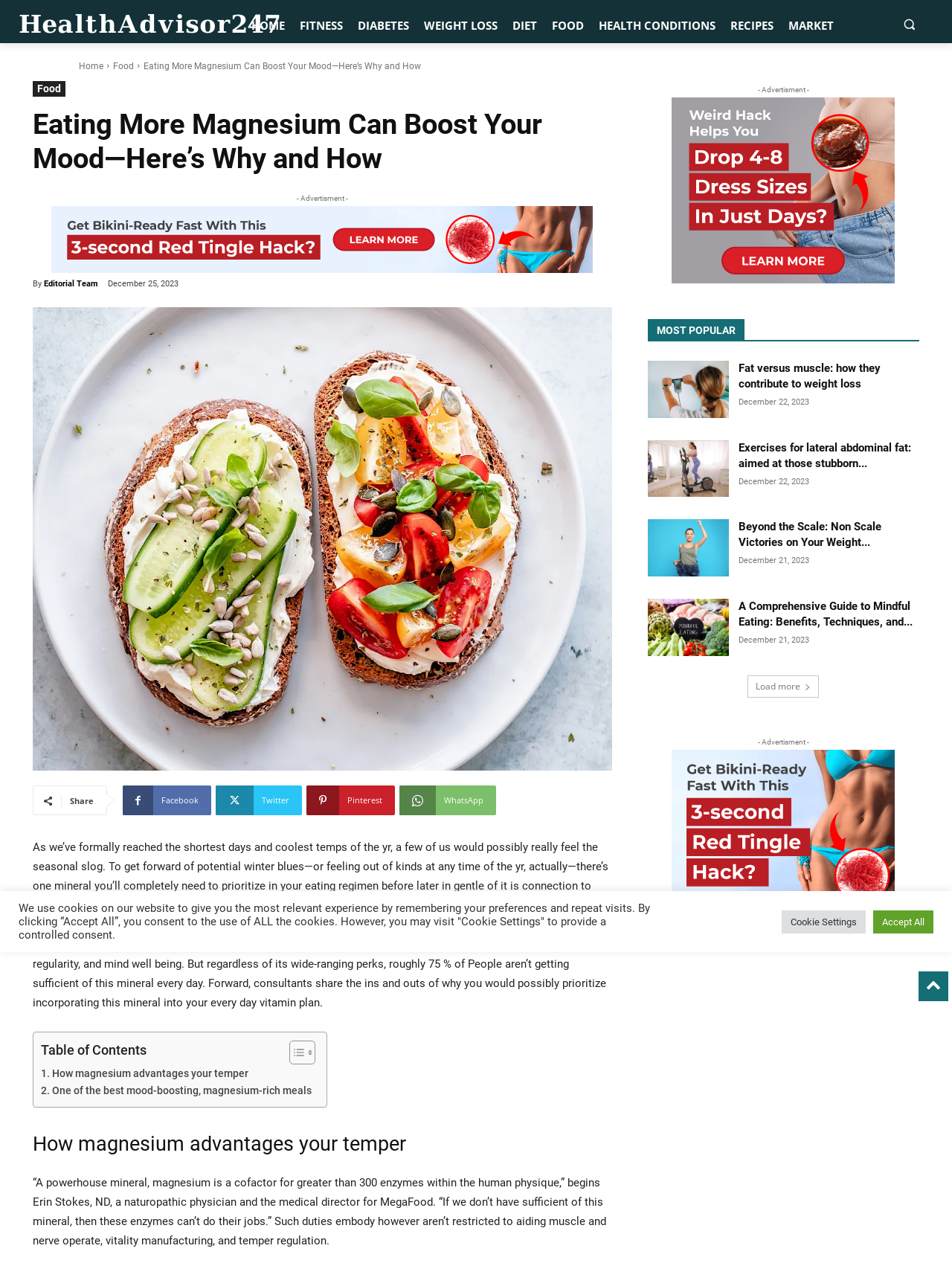What is the author of the article?
Please provide a comprehensive and detailed answer to the question.

The author of the article is mentioned as 'Editorial Team' which is linked to the text 'By' at the top of the article.